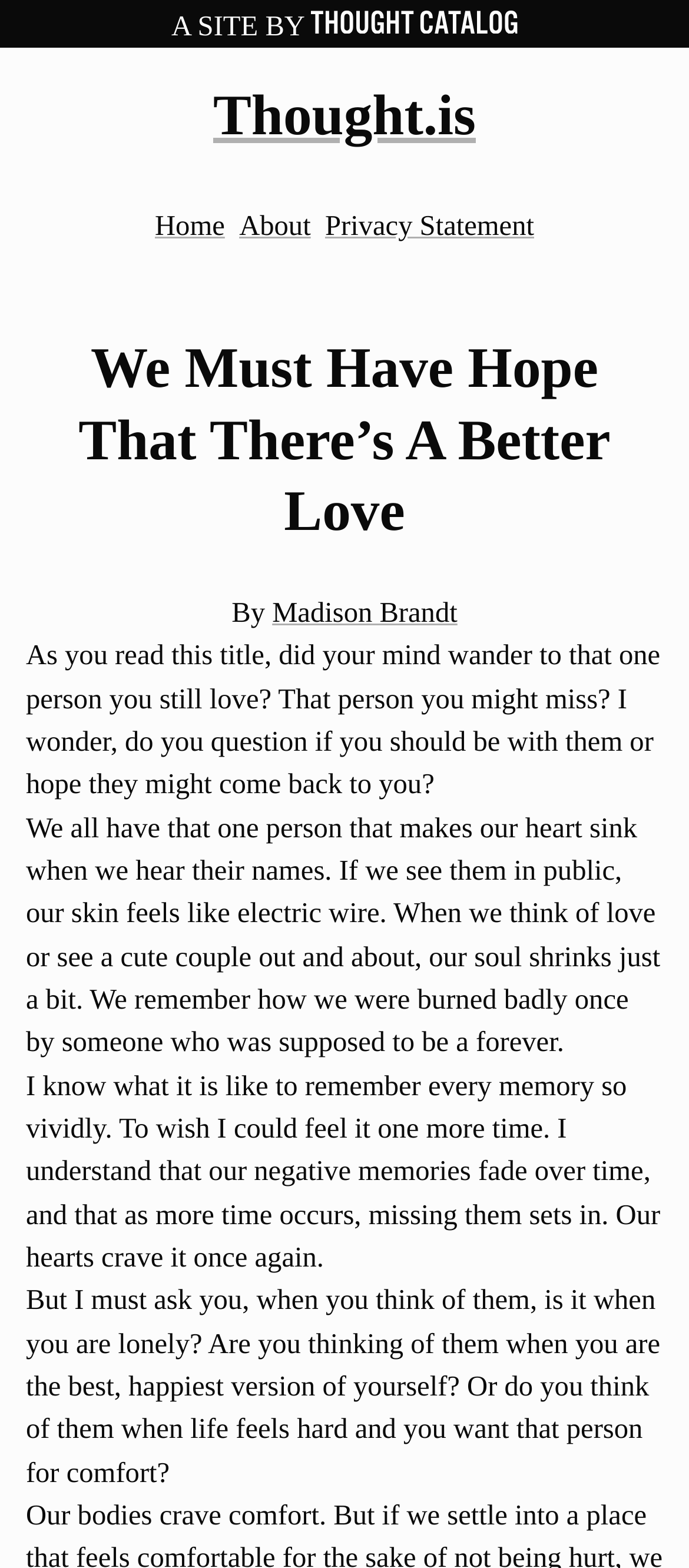Who is the author of the article?
Using the image, elaborate on the answer with as much detail as possible.

The author of the article can be found below the main heading, where it says 'By Madison Brandt'.